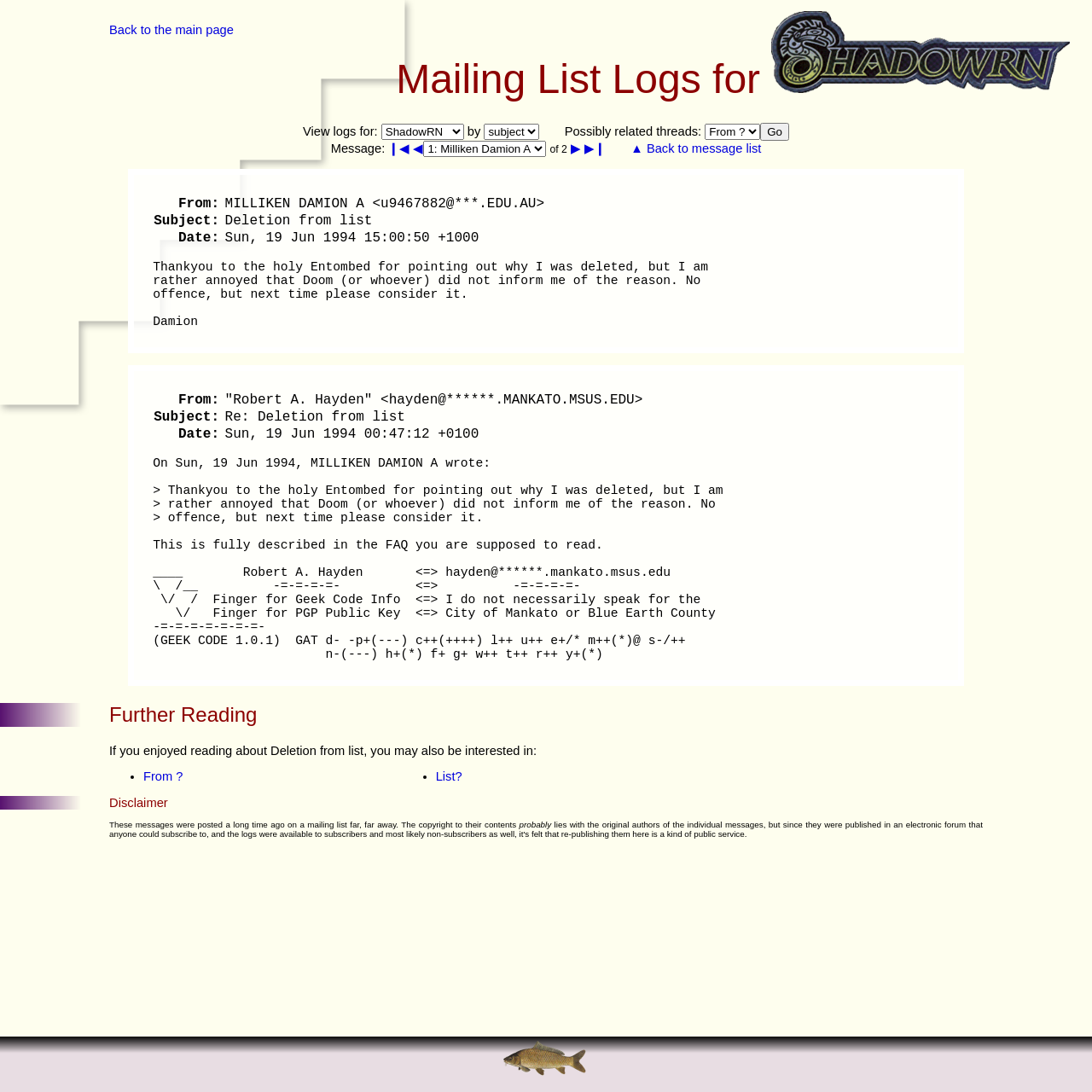What is the topic of the discussion in the mailing list?
Based on the screenshot, provide a one-word or short-phrase response.

Deletion from list